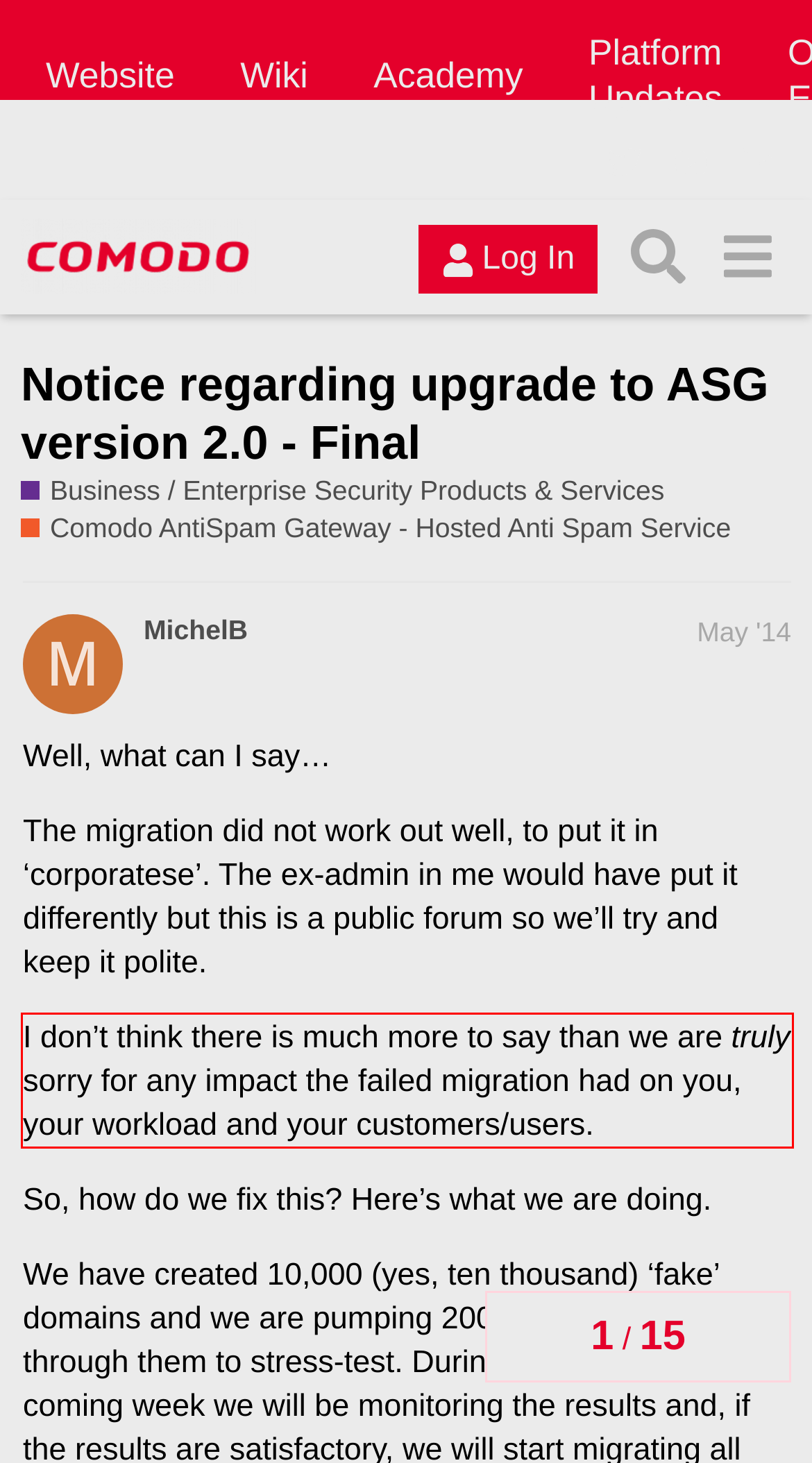You have a screenshot of a webpage, and there is a red bounding box around a UI element. Utilize OCR to extract the text within this red bounding box.

I don’t think there is much more to say than we are truly sorry for any impact the failed migration had on you, your workload and your customers/users.